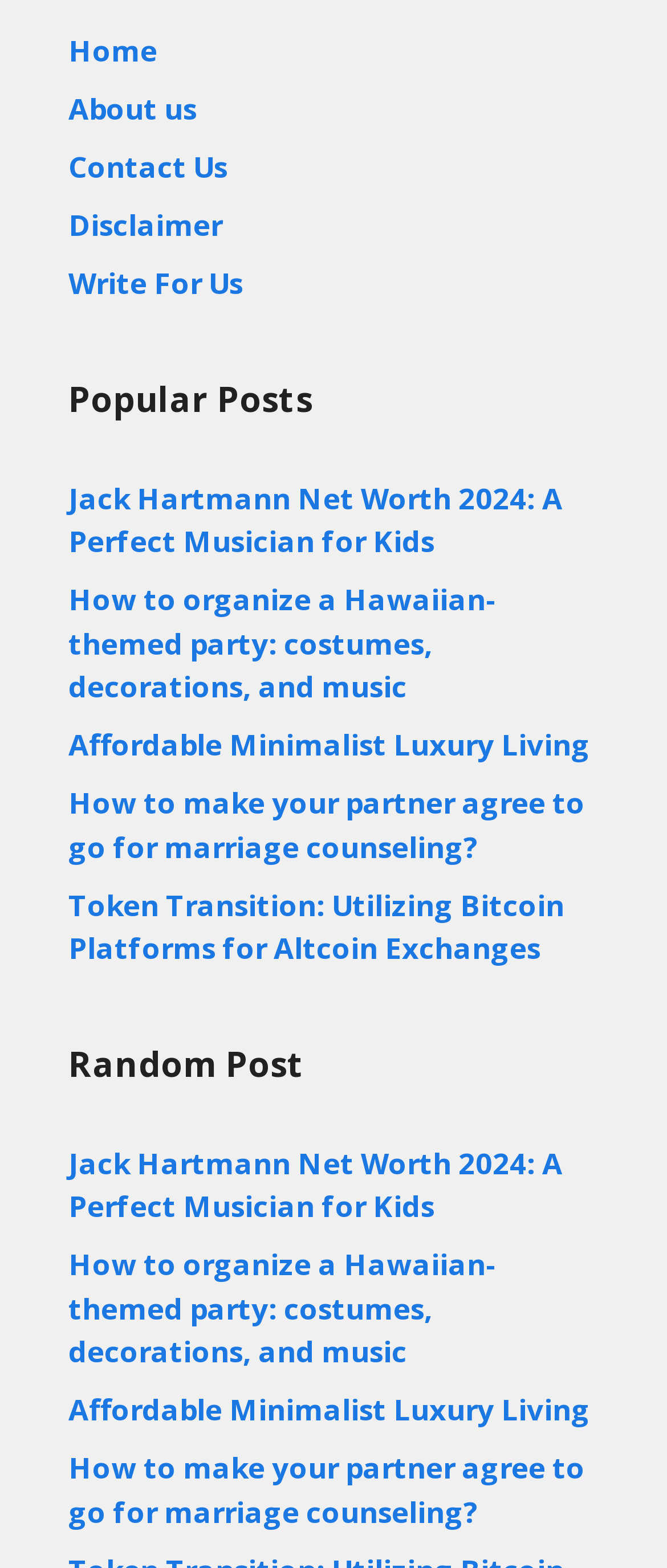Determine the bounding box coordinates for the clickable element required to fulfill the instruction: "explore how to organize a Hawaiian-themed party". Provide the coordinates as four float numbers between 0 and 1, i.e., [left, top, right, bottom].

[0.103, 0.37, 0.744, 0.45]